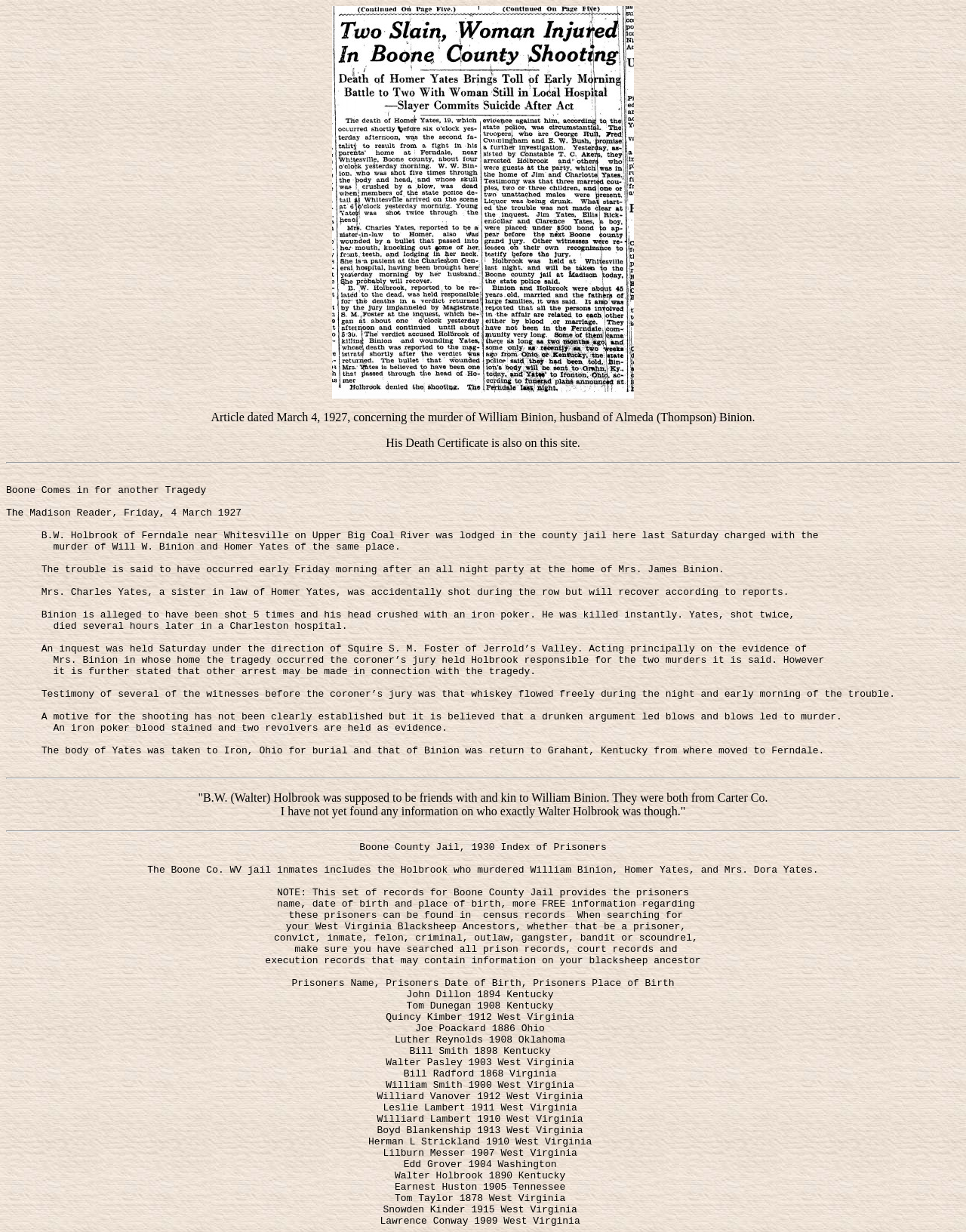How many times was Binion shot?
Please provide a comprehensive answer to the question based on the webpage screenshot.

According to the article, Binion was shot 5 times, as stated in the StaticText element with the text 'Binion is alleged to have been shot 5 times and his head crushed with an iron poker.'